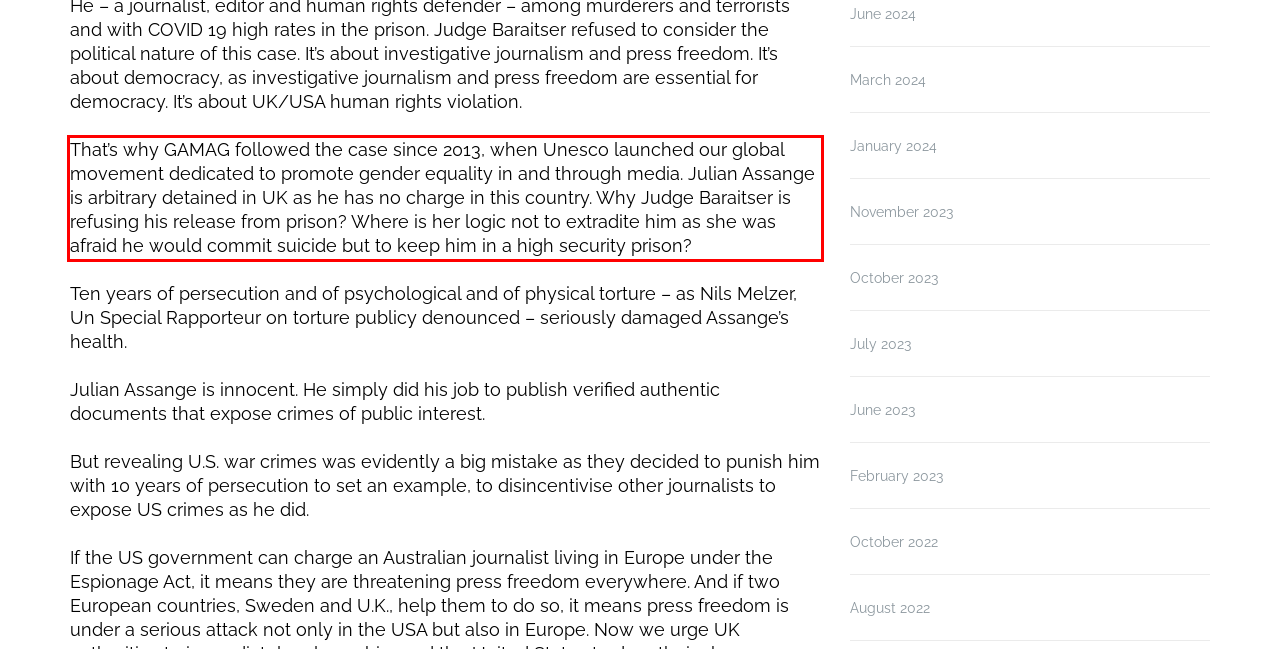Using the provided webpage screenshot, identify and read the text within the red rectangle bounding box.

That’s why GAMAG followed the case since 2013, when Unesco launched our global movement dedicated to promote gender equality in and through media. Julian Assange is arbitrary detained in UK as he has no charge in this country. Why Judge Baraitser is refusing his release from prison? Where is her logic not to extradite him as she was afraid he would commit suicide but to keep him in a high security prison?